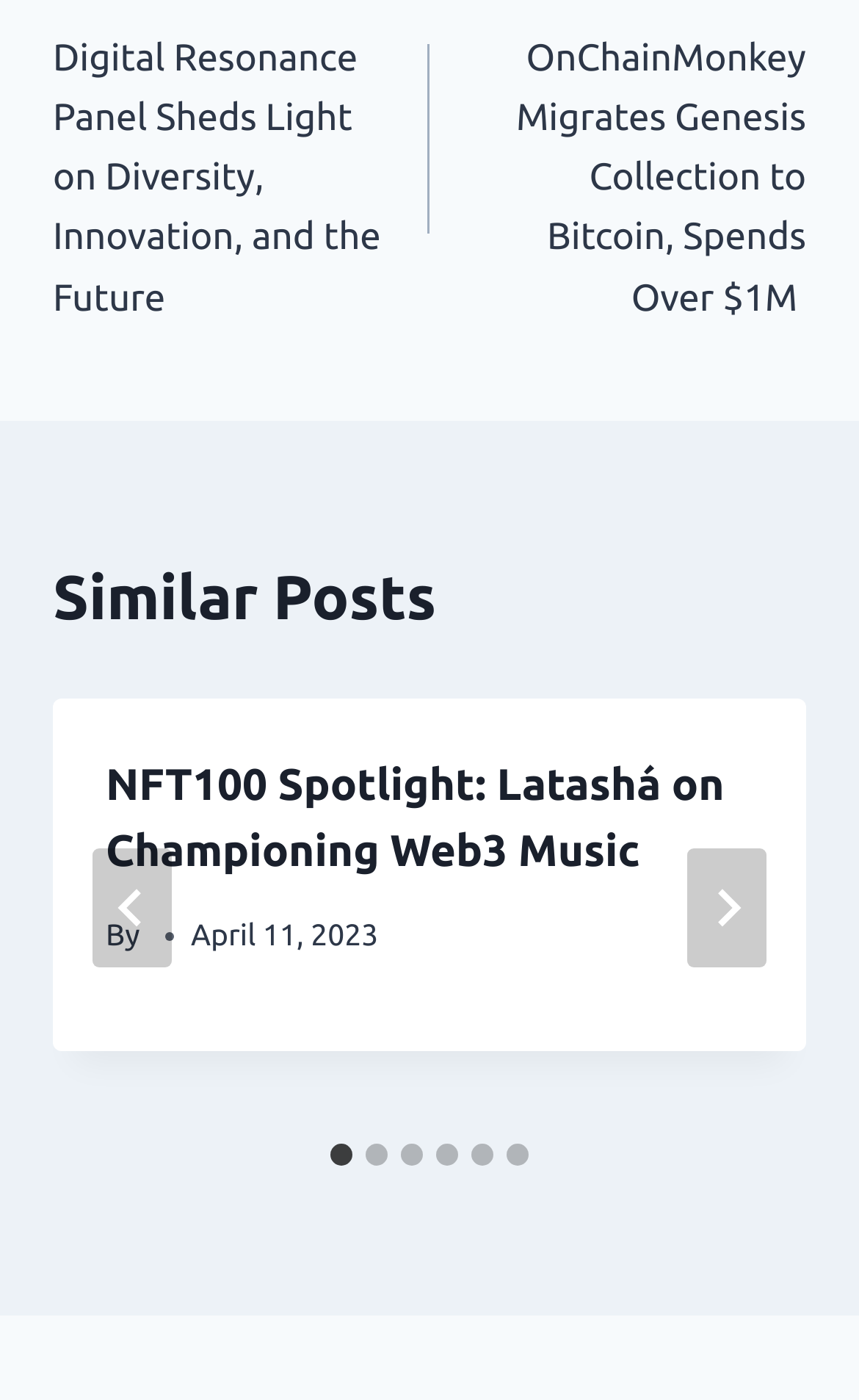Determine the bounding box of the UI element mentioned here: "aria-label="Go to slide 6"". The coordinates must be in the format [left, top, right, bottom] with values ranging from 0 to 1.

[0.59, 0.817, 0.615, 0.833]